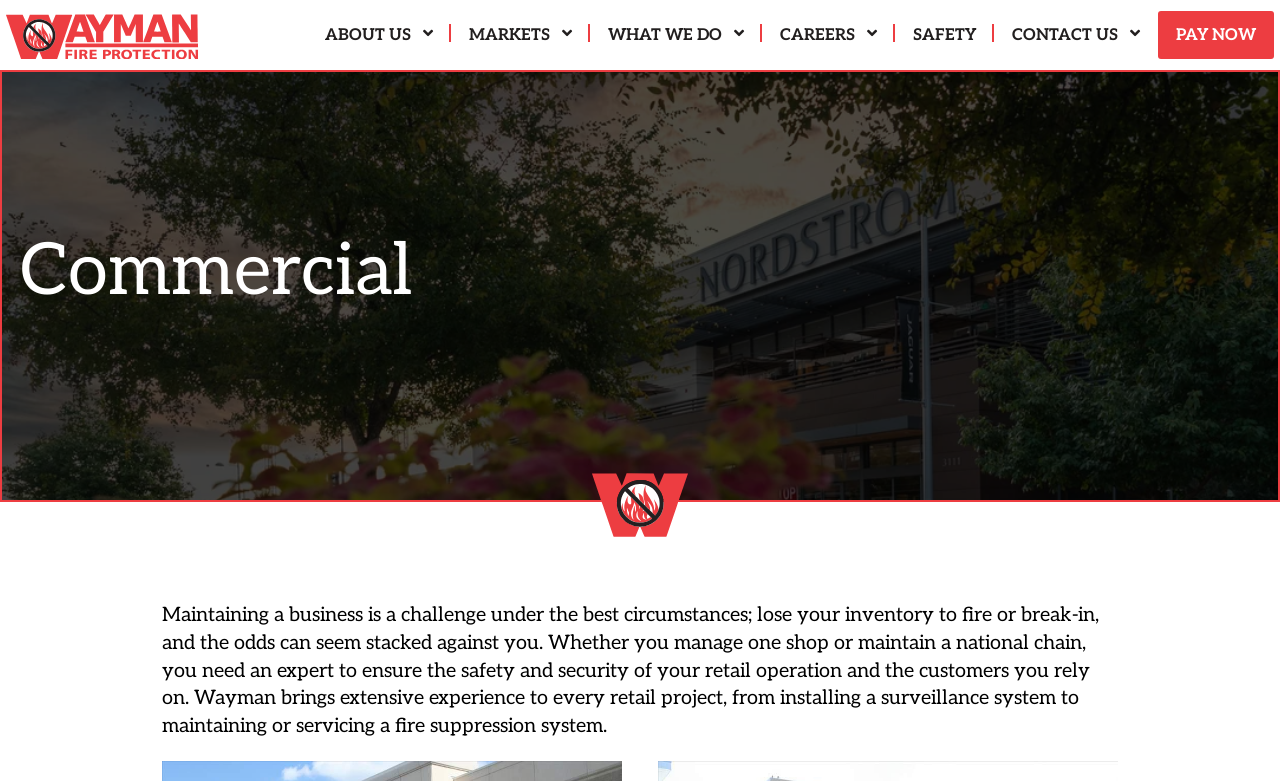Locate the bounding box coordinates of the element to click to perform the following action: 'View HEALTHCARE markets'. The coordinates should be given as four float values between 0 and 1, in the form of [left, top, right, bottom].

[0.352, 0.091, 0.53, 0.15]